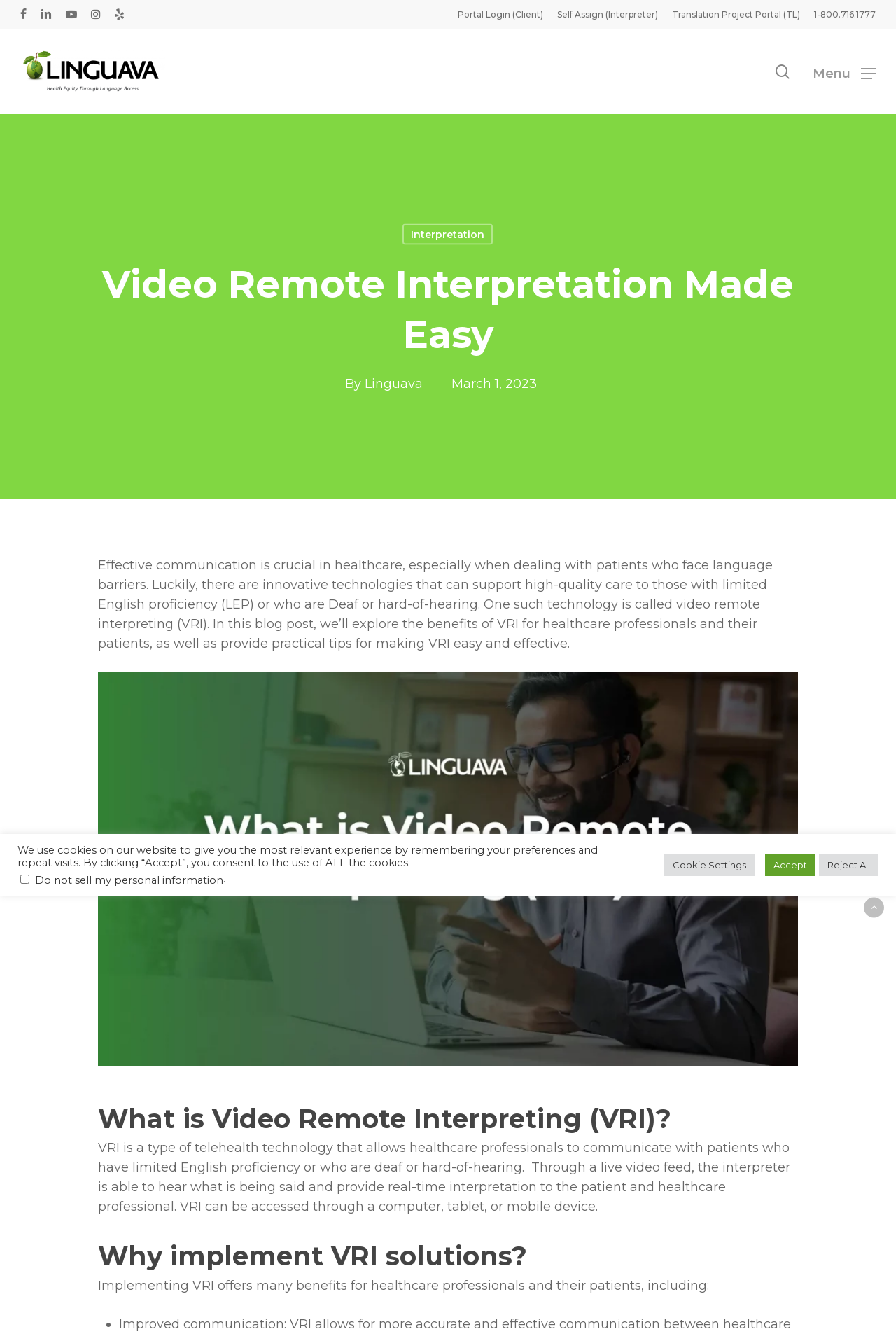Find the bounding box coordinates of the element's region that should be clicked in order to follow the given instruction: "Search for something". The coordinates should consist of four float numbers between 0 and 1, i.e., [left, top, right, bottom].

[0.07, 0.097, 0.93, 0.137]